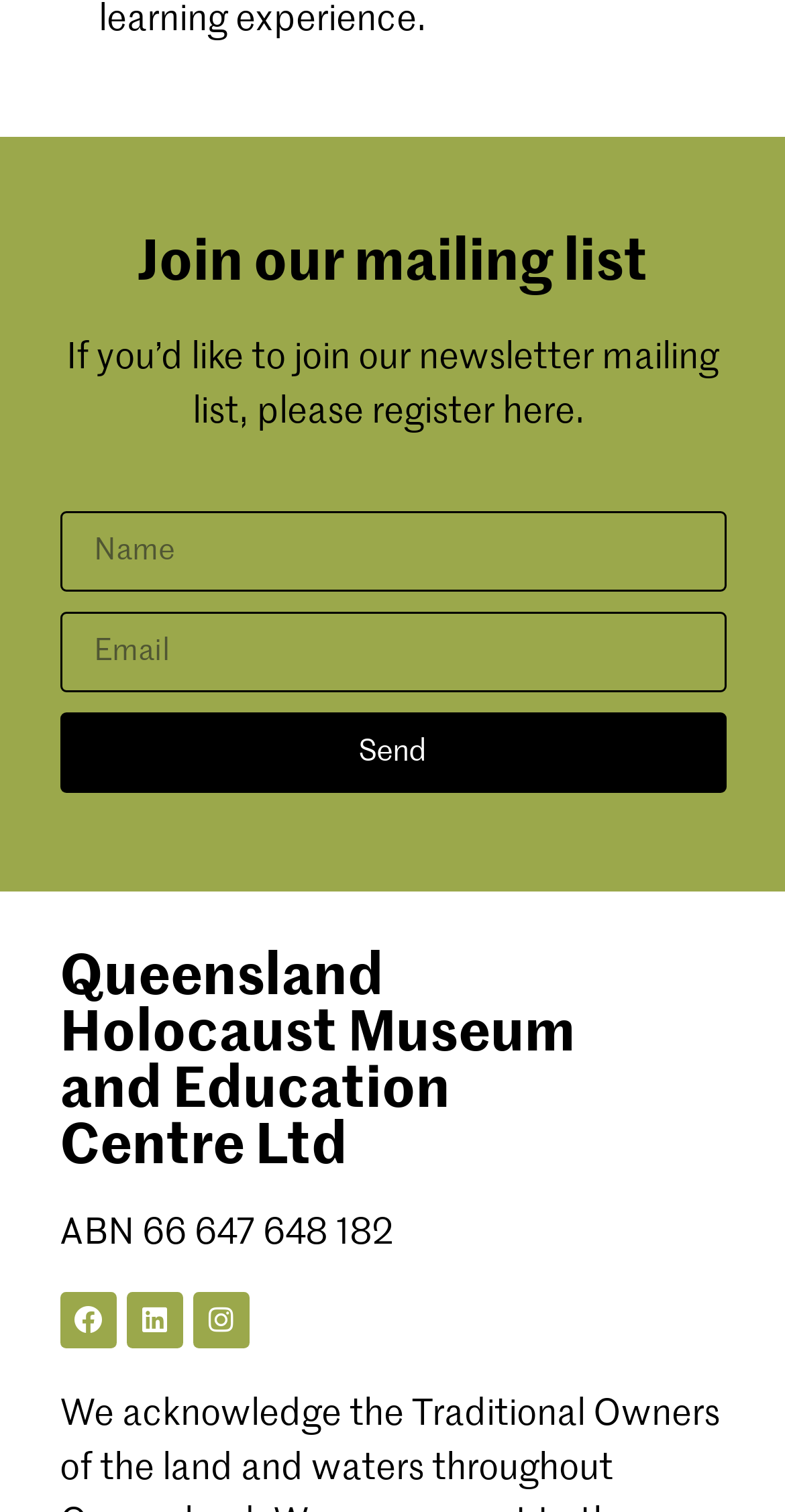What is the button text below the textboxes?
Answer the question with a detailed explanation, including all necessary information.

The button text below the textboxes is 'Send' which can be identified by its location and its text content.